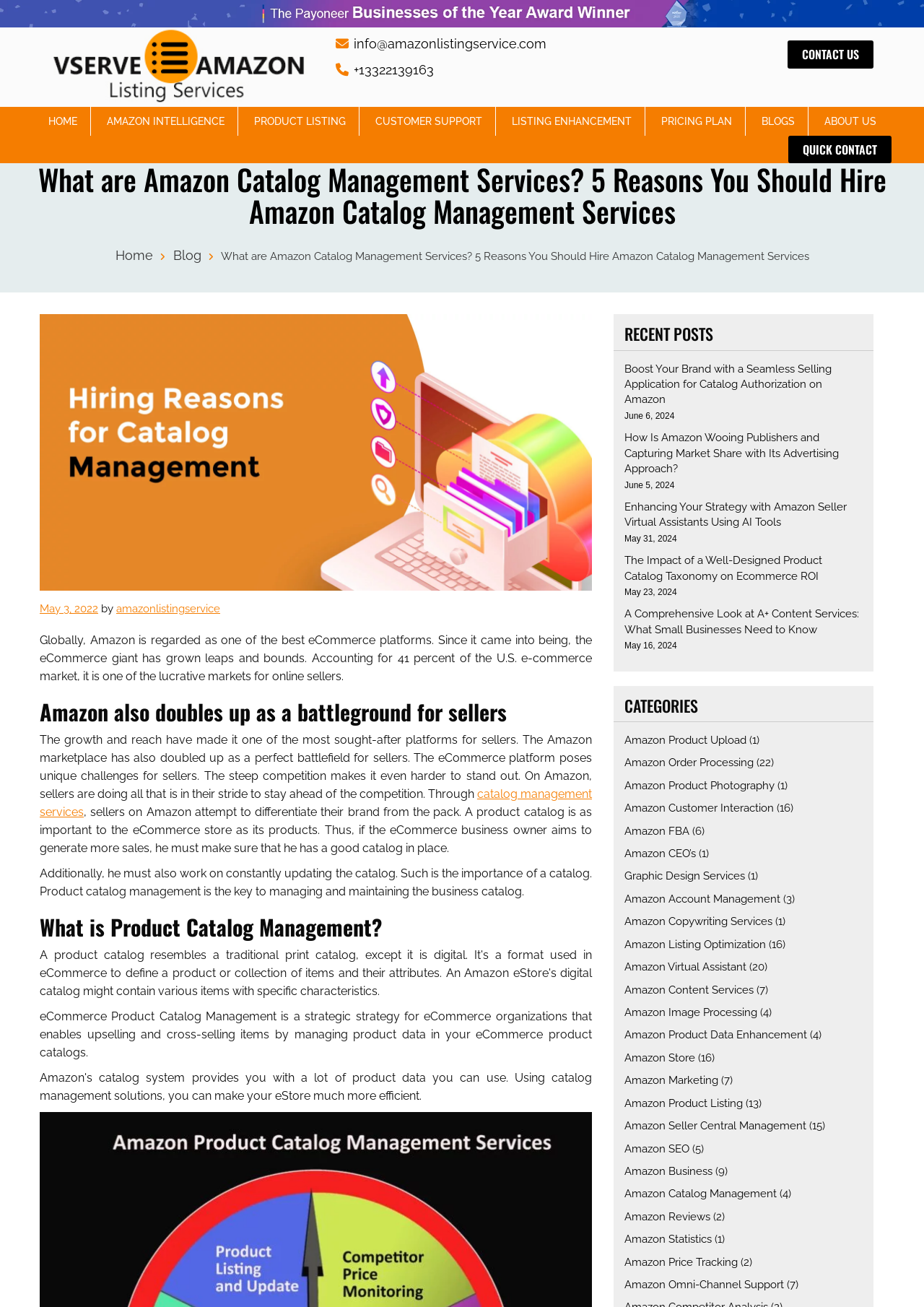Provide a brief response to the question below using a single word or phrase: 
What is the purpose of catalog management services?

To differentiate brand